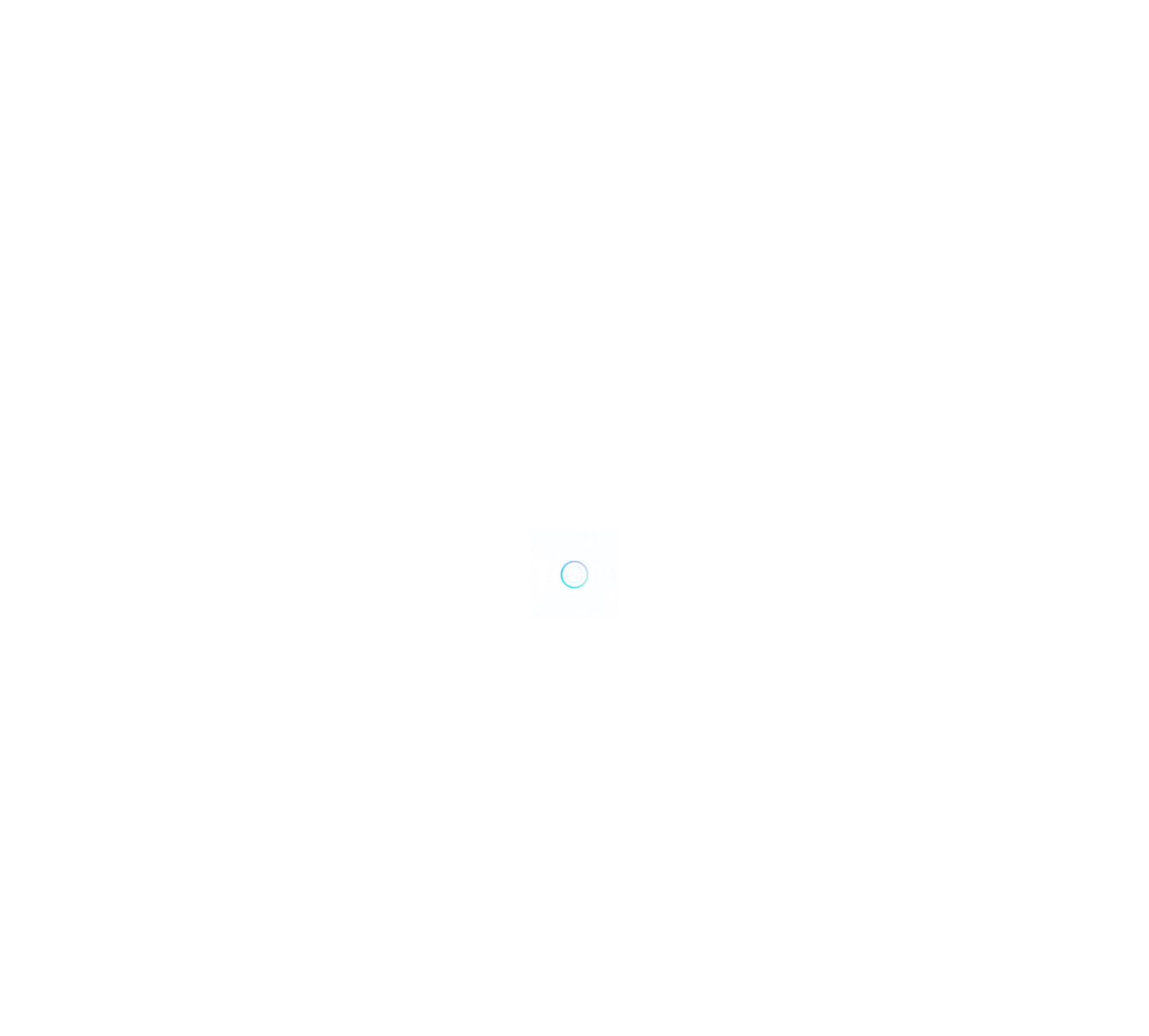Create a detailed narrative describing the layout and content of the webpage.

The webpage appears to be an article or blog post about flooring design tips. At the top left of the page, there is a small image, and below it, there is a larger image that spans almost a quarter of the page width. 

On the top right side of the page, there are several links, including "Sign In", "+ Add Listing", and a series of navigation links such as "Home", "Flooring Tips", "Flooring Reviews", "About Us", and "Contact Us". 

The main content of the page is headed by a title "6 Floor Design Tips to Keep in Mind", which is centered at the top of the page. Below the title, there are several links, including "Home" and "Flooring", which are repeated multiple times. There is also a link with an icon, "\uf007 Mario", and a link that says "No Comments". 

To the right of these links, there is a date "December 28, 2020". The rest of the page is likely to contain the article or blog post content, which is not explicitly described in the accessibility tree.